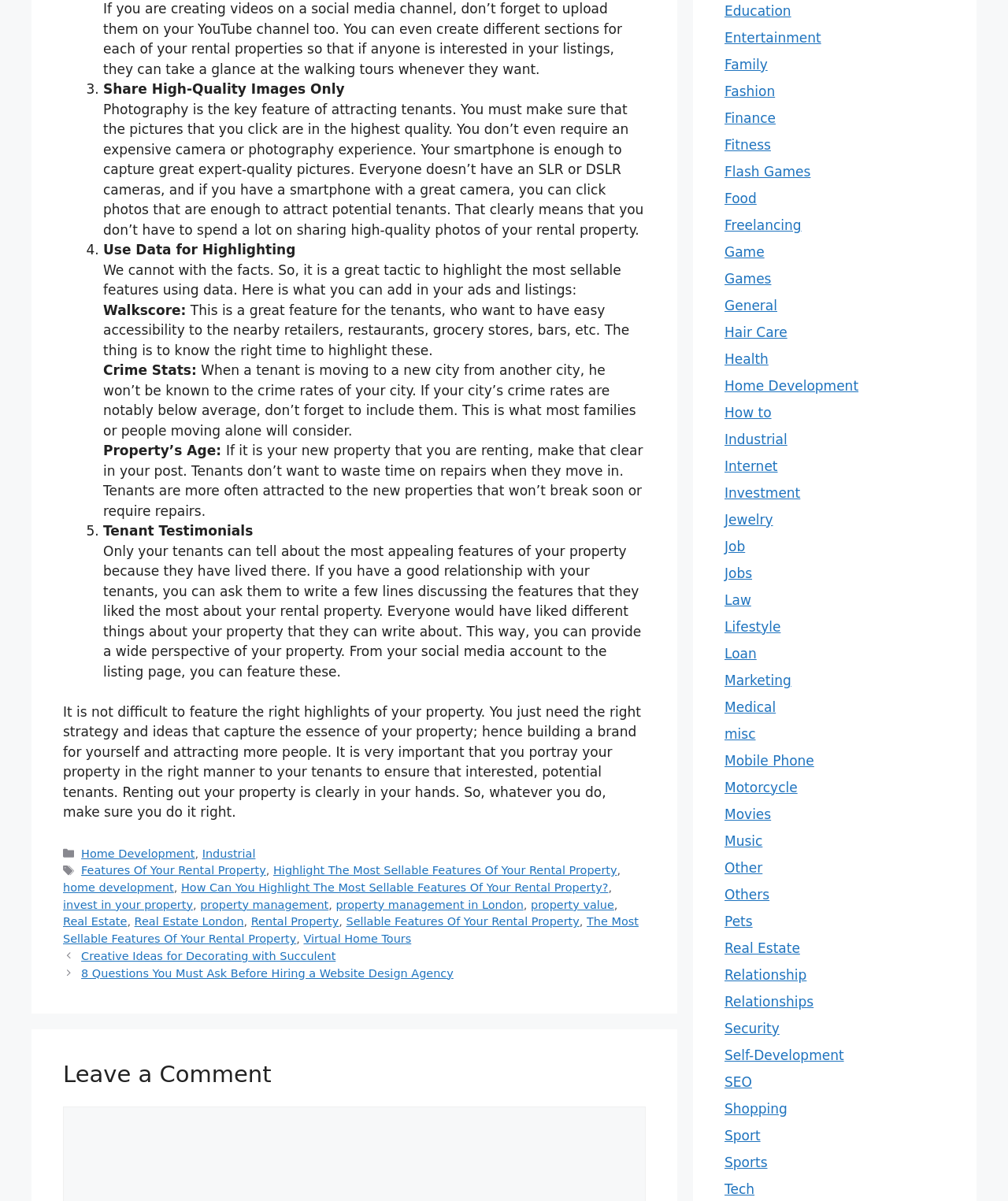What can you ask your tenants to write about?
Examine the webpage screenshot and provide an in-depth answer to the question.

The webpage suggests asking your tenants to write about the features they liked about your rental property. This is mentioned in the point 'Only your tenants can tell about the most appealing features of your property because they have lived there. If you have a good relationship with your tenants, you can ask them to write a few lines discussing the features that they liked the most about your rental property.'